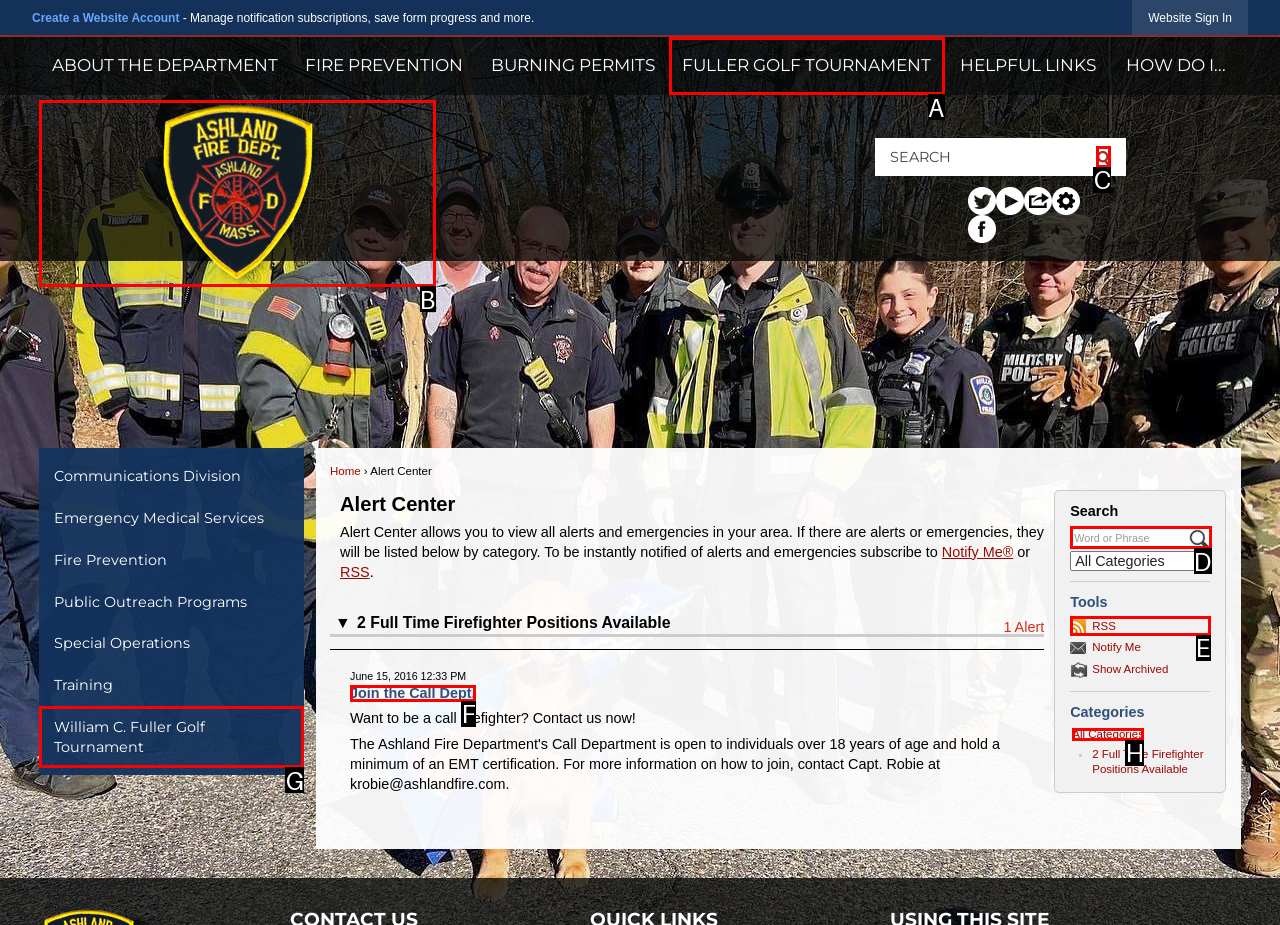To complete the task: Click to Home, which option should I click? Answer with the appropriate letter from the provided choices.

B